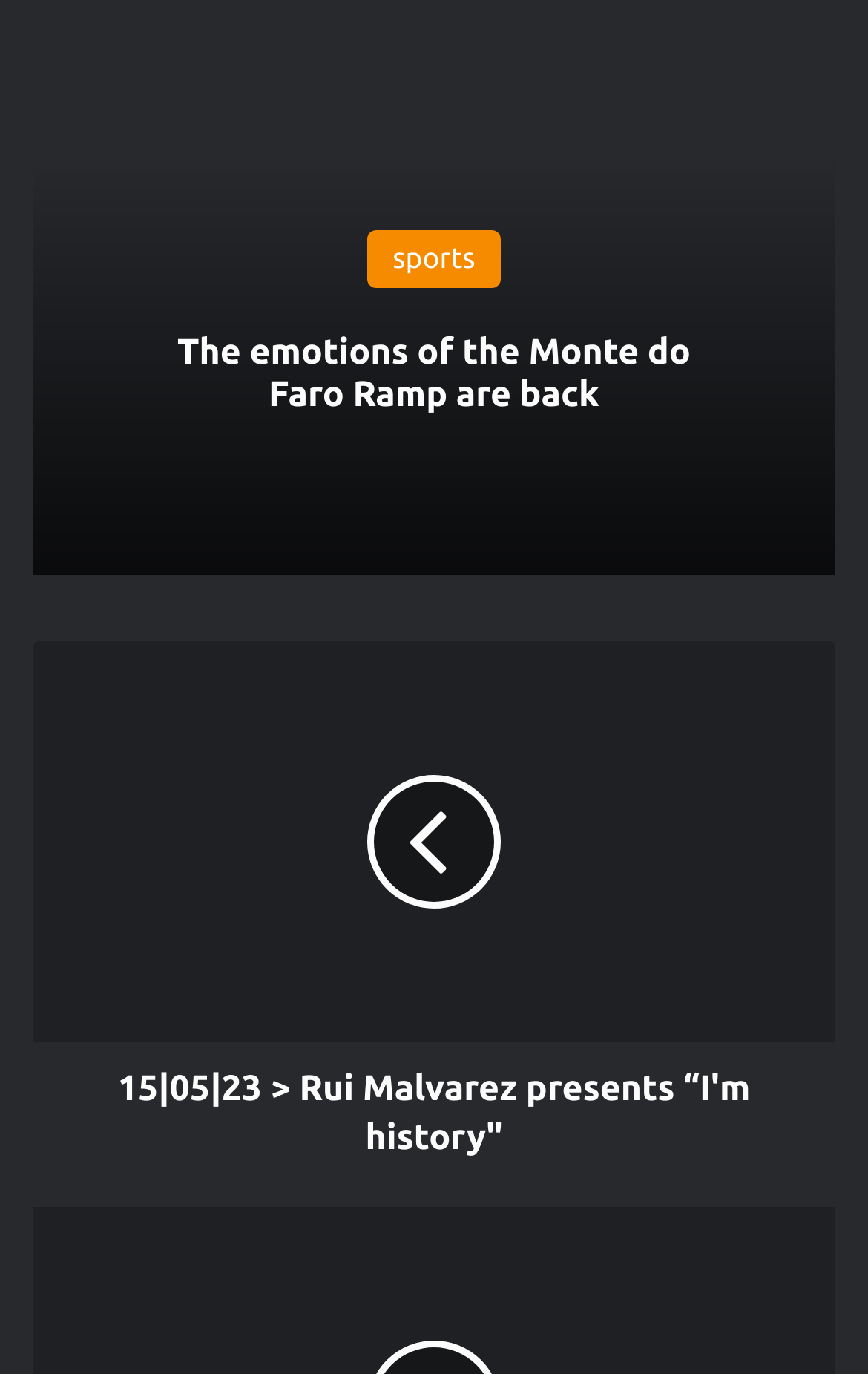Please find the bounding box coordinates of the clickable region needed to complete the following instruction: "Explore sports". The bounding box coordinates must consist of four float numbers between 0 and 1, i.e., [left, top, right, bottom].

[0.424, 0.168, 0.576, 0.21]